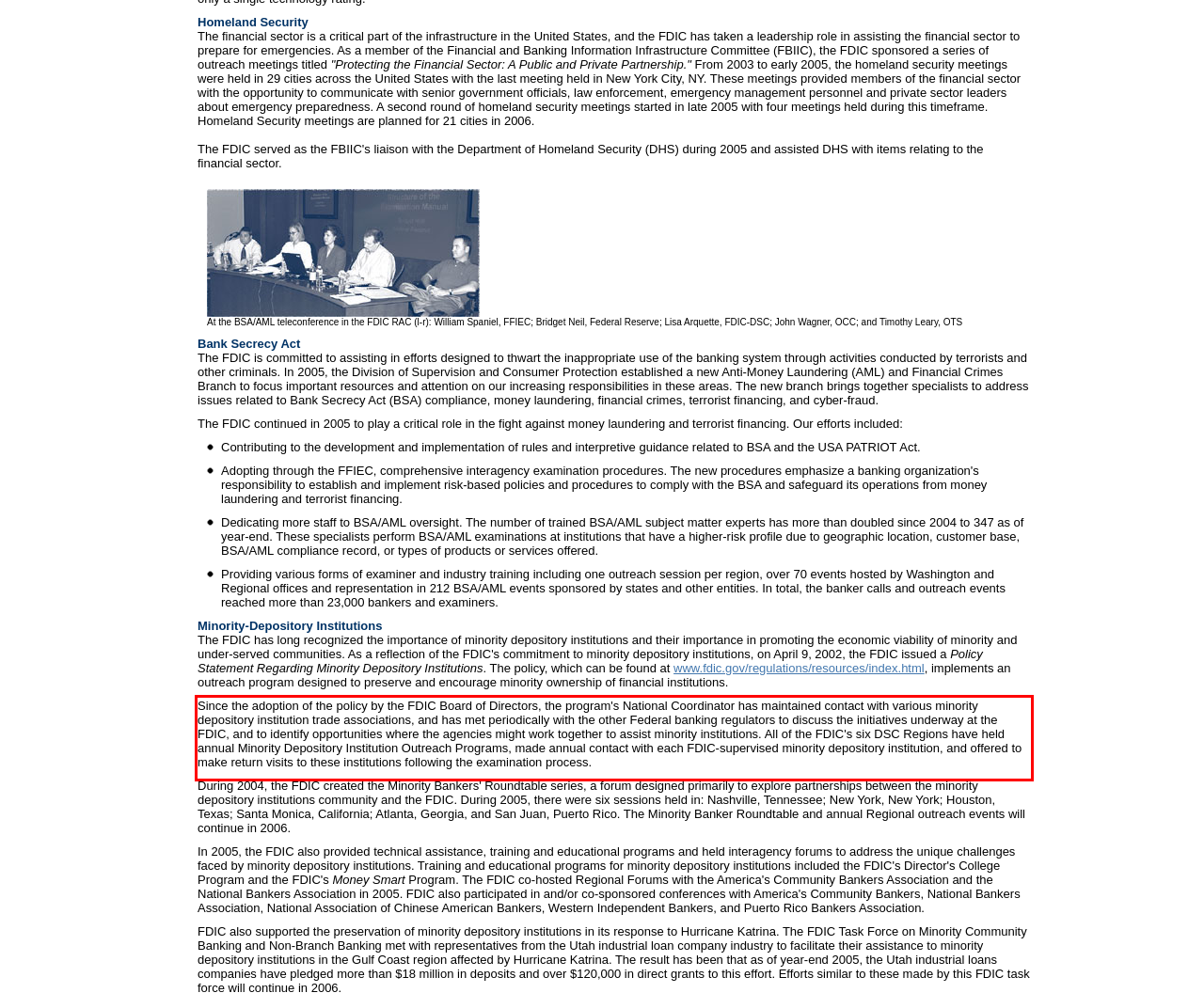Please identify and extract the text content from the UI element encased in a red bounding box on the provided webpage screenshot.

Since the adoption of the policy by the FDIC Board of Directors, the program's National Coordinator has maintained contact with various minority depository institution trade associations, and has met periodically with the other Federal banking regulators to discuss the initiatives underway at the FDIC, and to identify opportunities where the agencies might work together to assist minority institutions. All of the FDIC's six DSC Regions have held annual Minority Depository Institution Outreach Programs, made annual contact with each FDIC-supervised minority depository institution, and offered to make return visits to these institutions following the examination process.